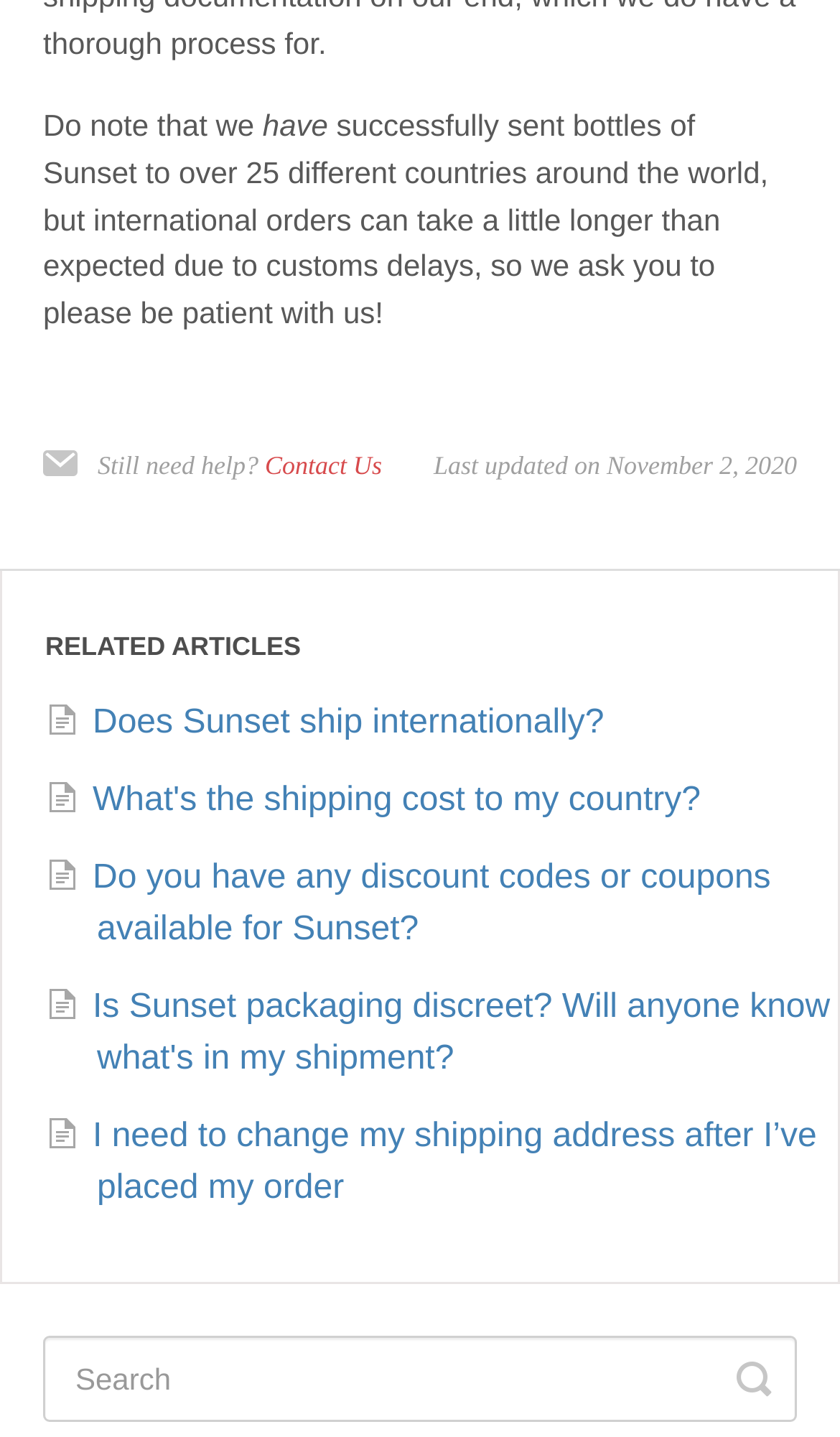What is the purpose of the 'Contact Us' link?
Respond to the question with a single word or phrase according to the image.

Get help